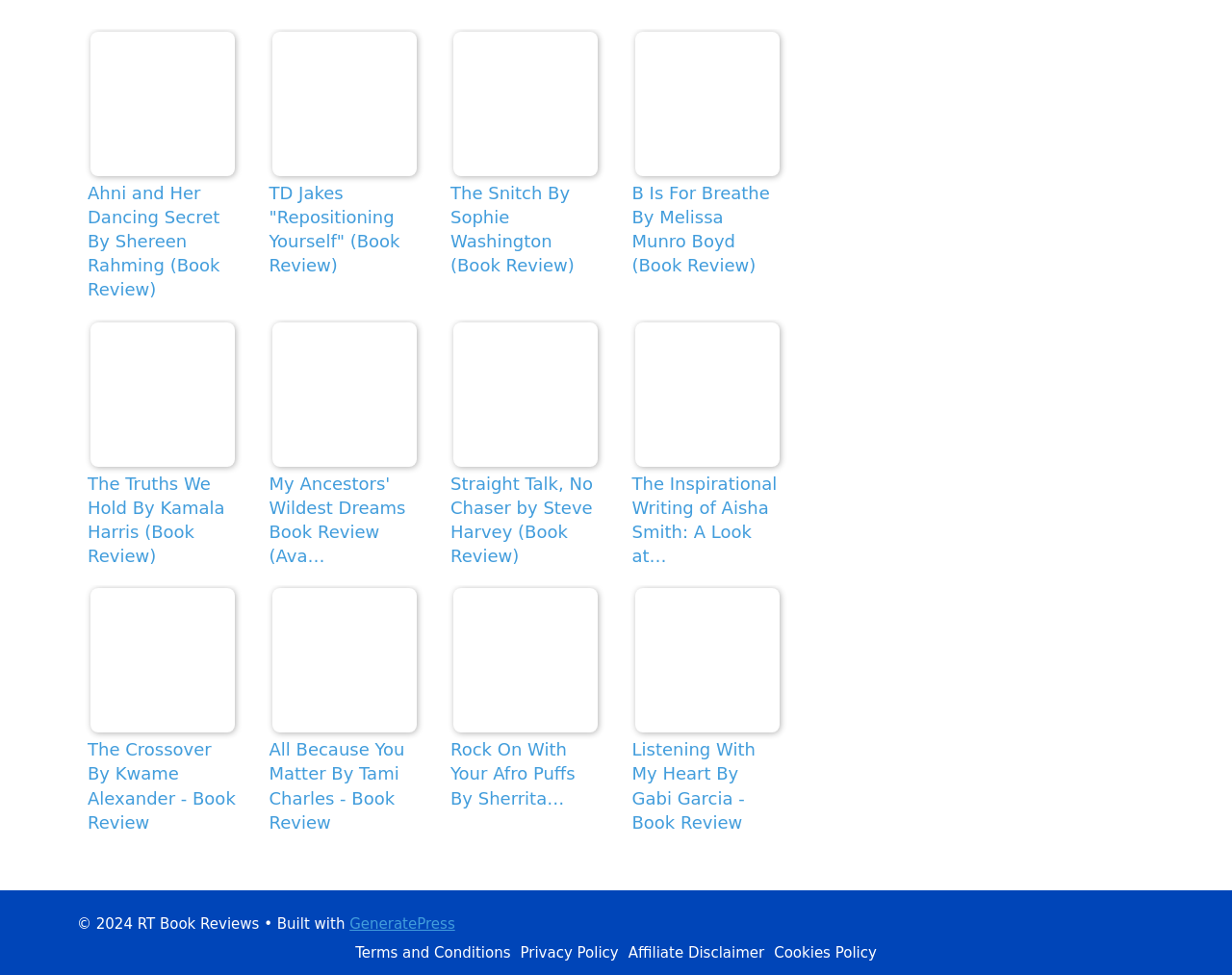Could you locate the bounding box coordinates for the section that should be clicked to accomplish this task: "Learn more about GeneratePress".

[0.284, 0.939, 0.369, 0.957]